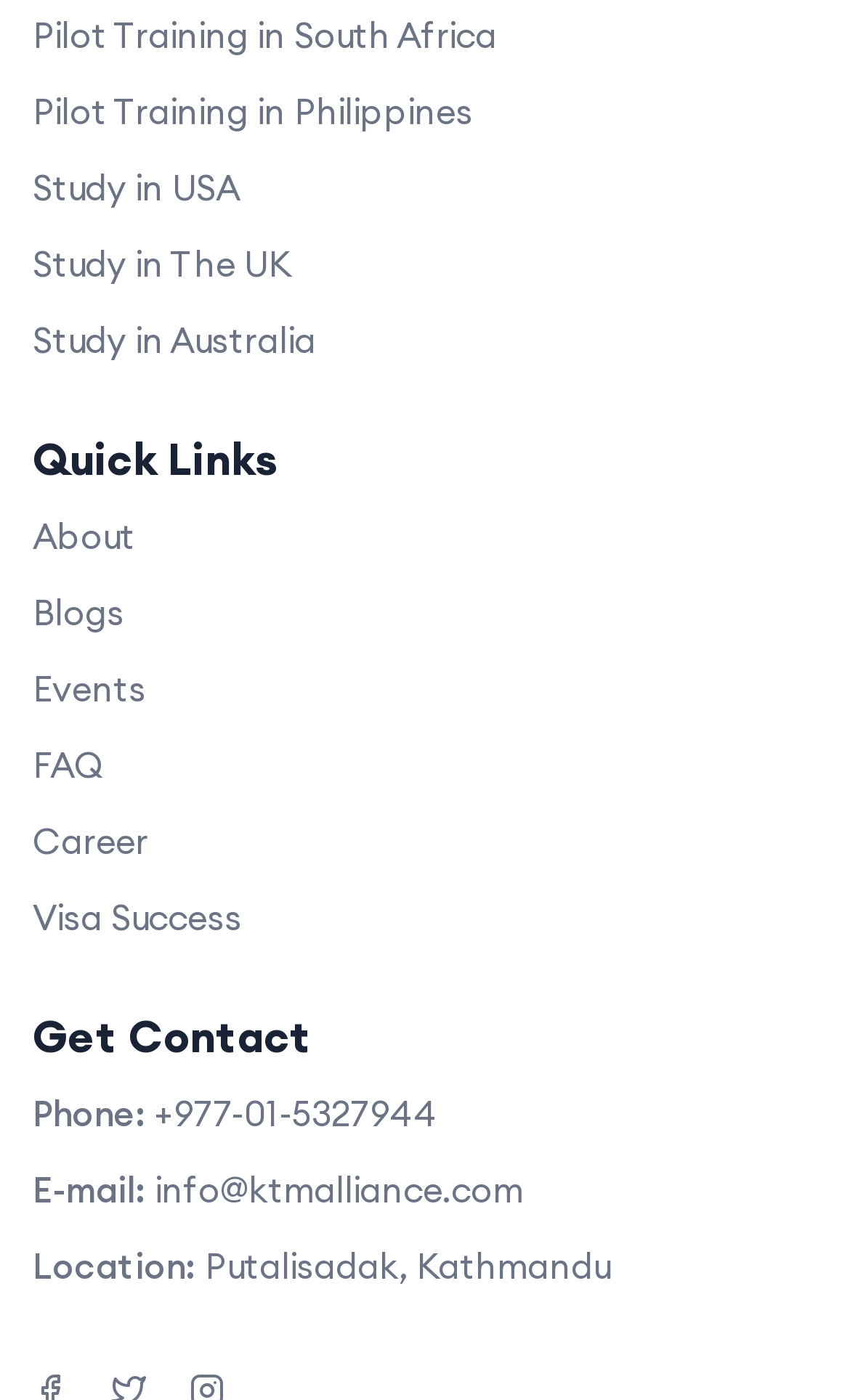Predict the bounding box of the UI element based on the description: "Study in USA". The coordinates should be four float numbers between 0 and 1, formatted as [left, top, right, bottom].

[0.038, 0.116, 0.282, 0.155]